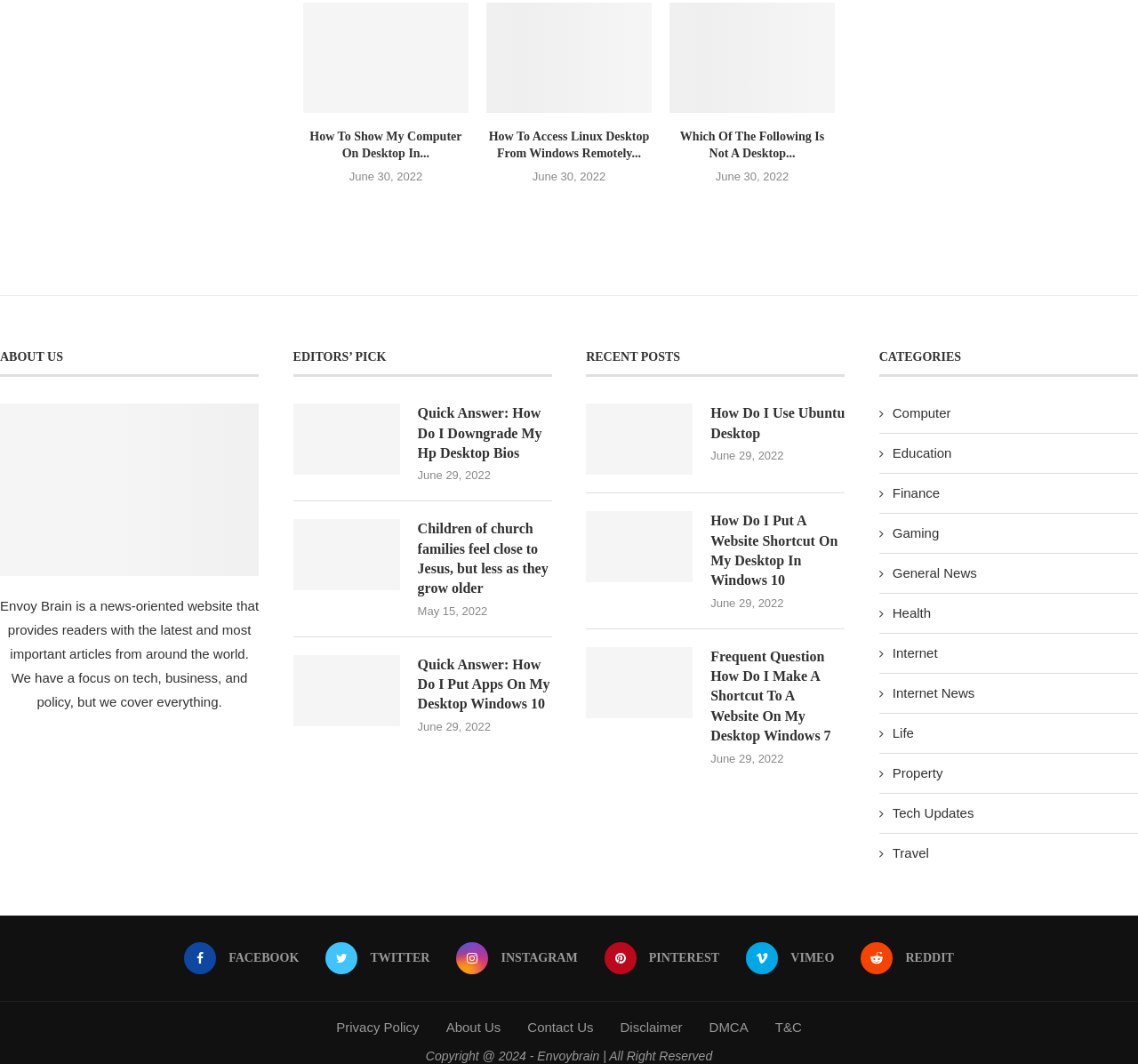Find the bounding box coordinates of the area that needs to be clicked in order to achieve the following instruction: "Read about 'ABOUT US'". The coordinates should be specified as four float numbers between 0 and 1, i.e., [left, top, right, bottom].

[0.0, 0.328, 0.227, 0.354]